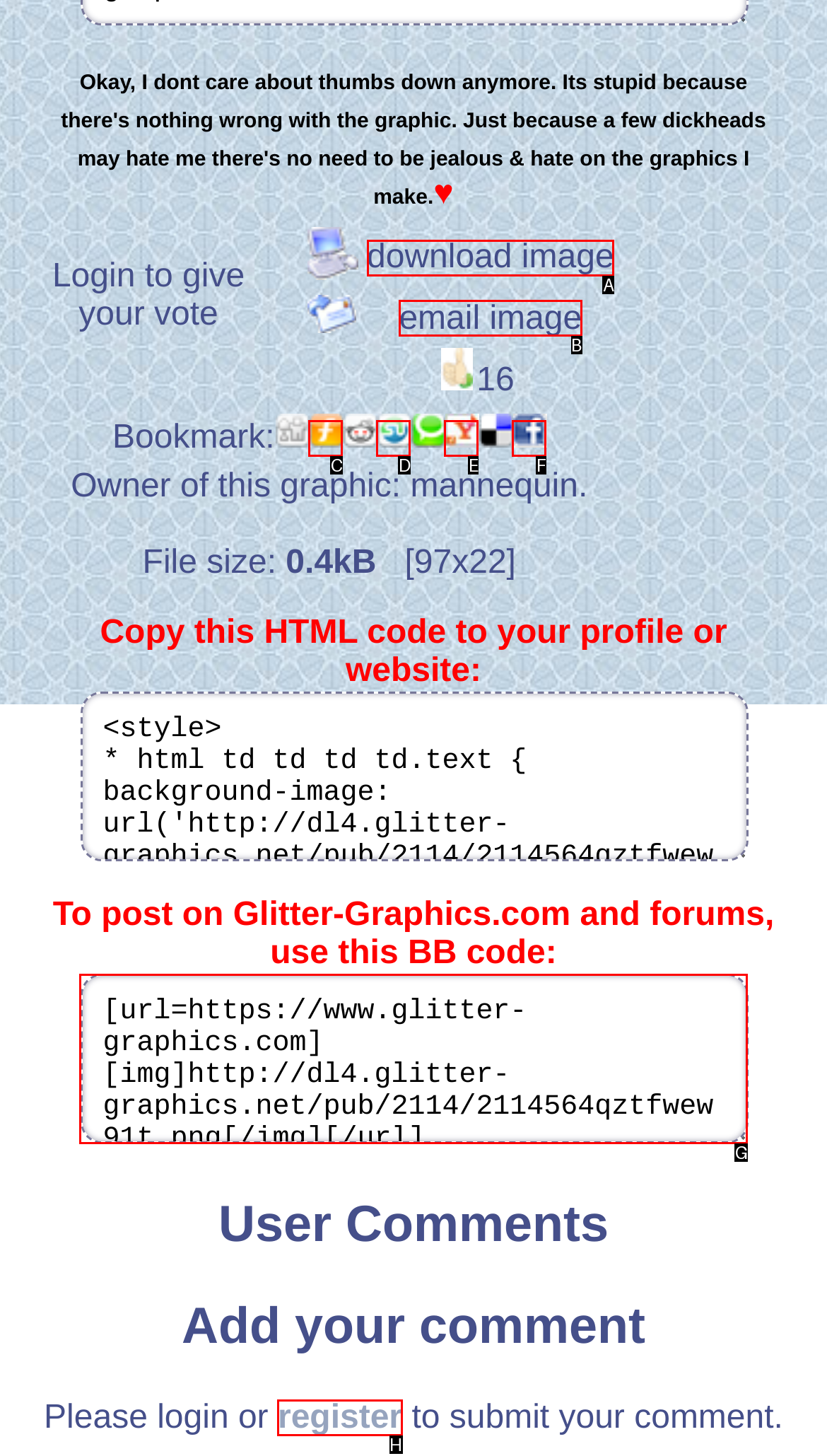Identify the HTML element that corresponds to the following description: download image. Provide the letter of the correct option from the presented choices.

A